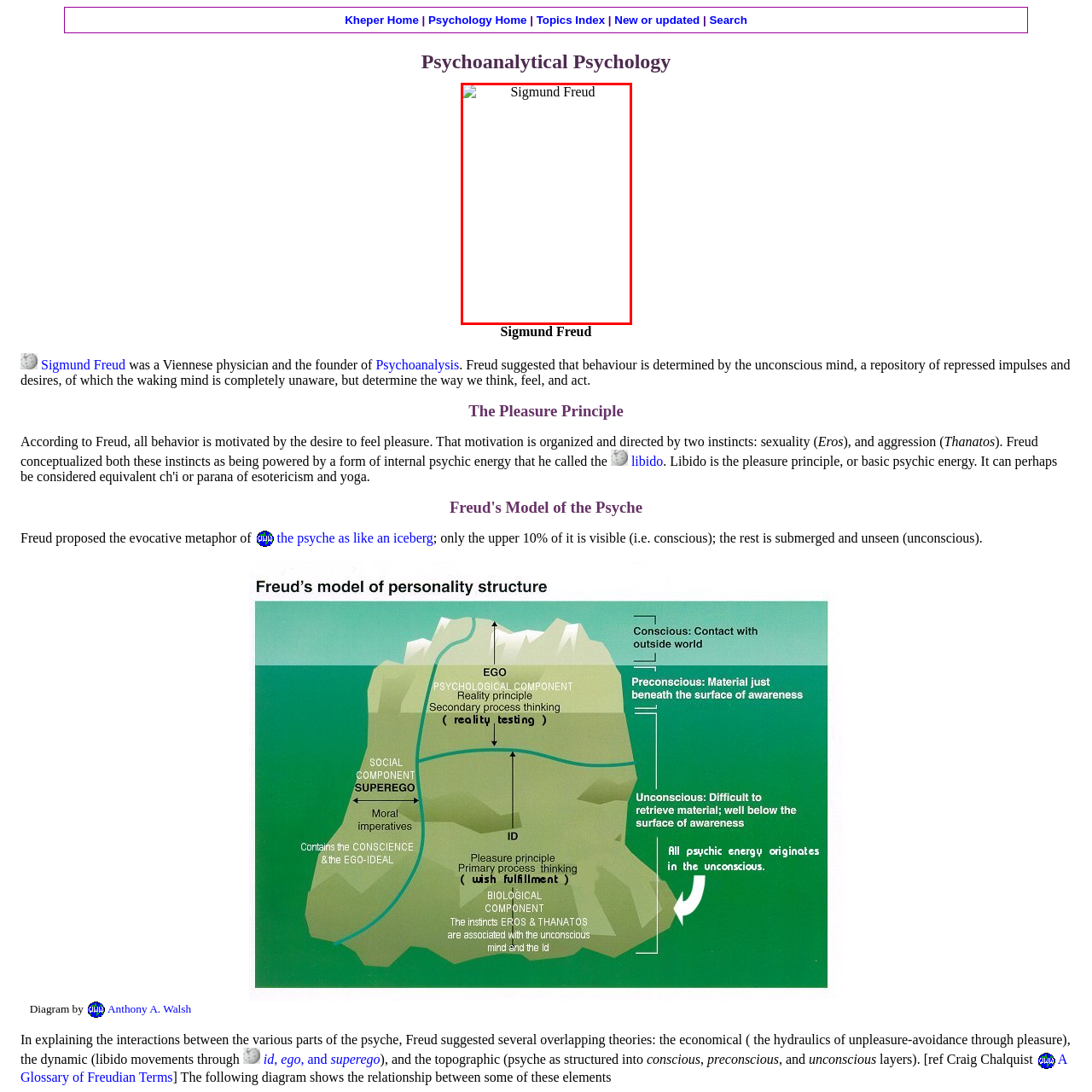What is the focus of Freud's theories?
Focus on the area marked by the red bounding box and respond to the question with as much detail as possible.

The caption explains that Freud's groundbreaking theories propose the unconscious mind as a repository of repressed impulses and desires influencing human behavior, indicating that the unconscious mind is the primary focus of his theories.